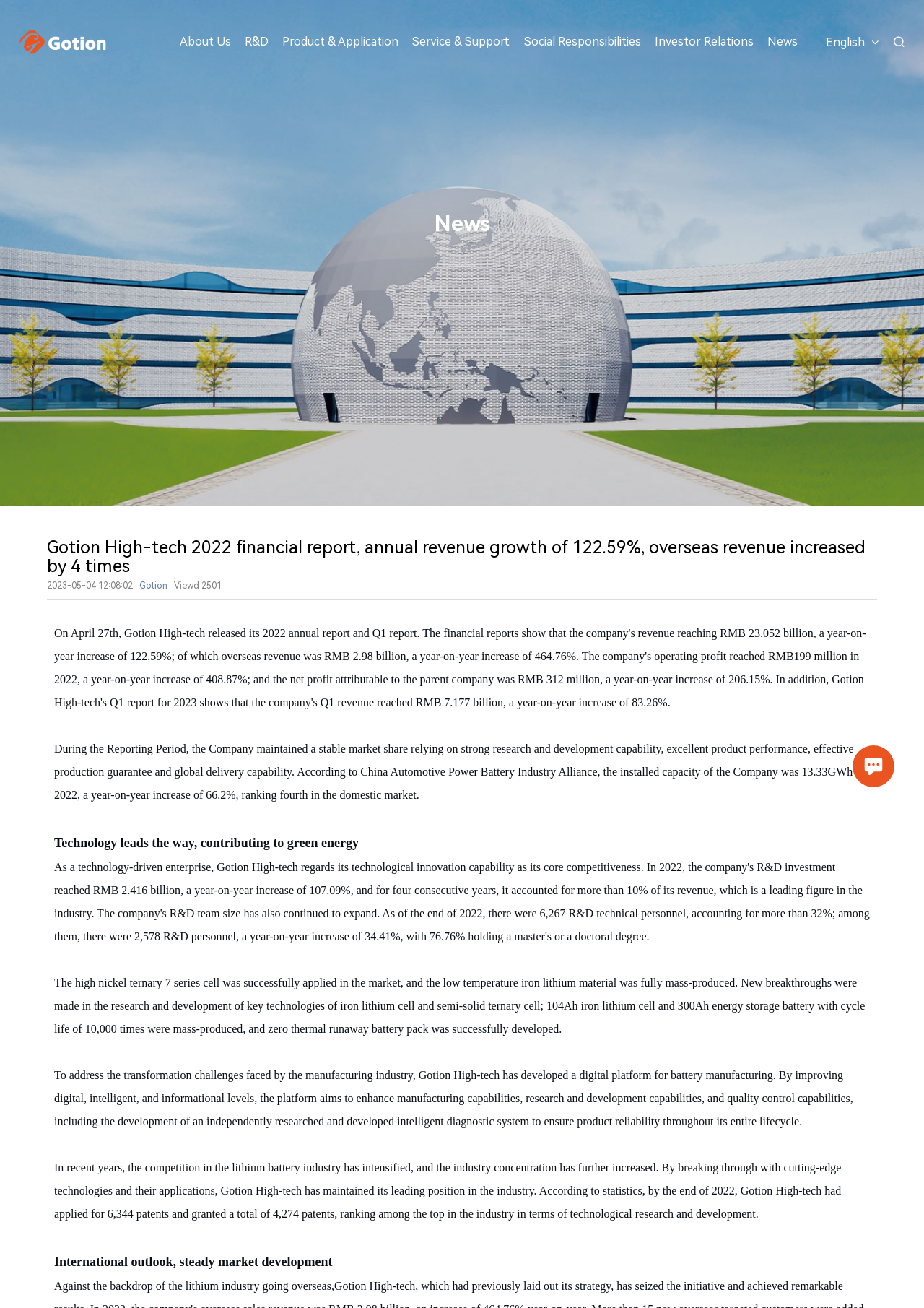Using the element description provided, determine the bounding box coordinates in the format (top-left x, top-left y, bottom-right x, bottom-right y). Ensure that all values are floating point numbers between 0 and 1. Element description: Other countries

None